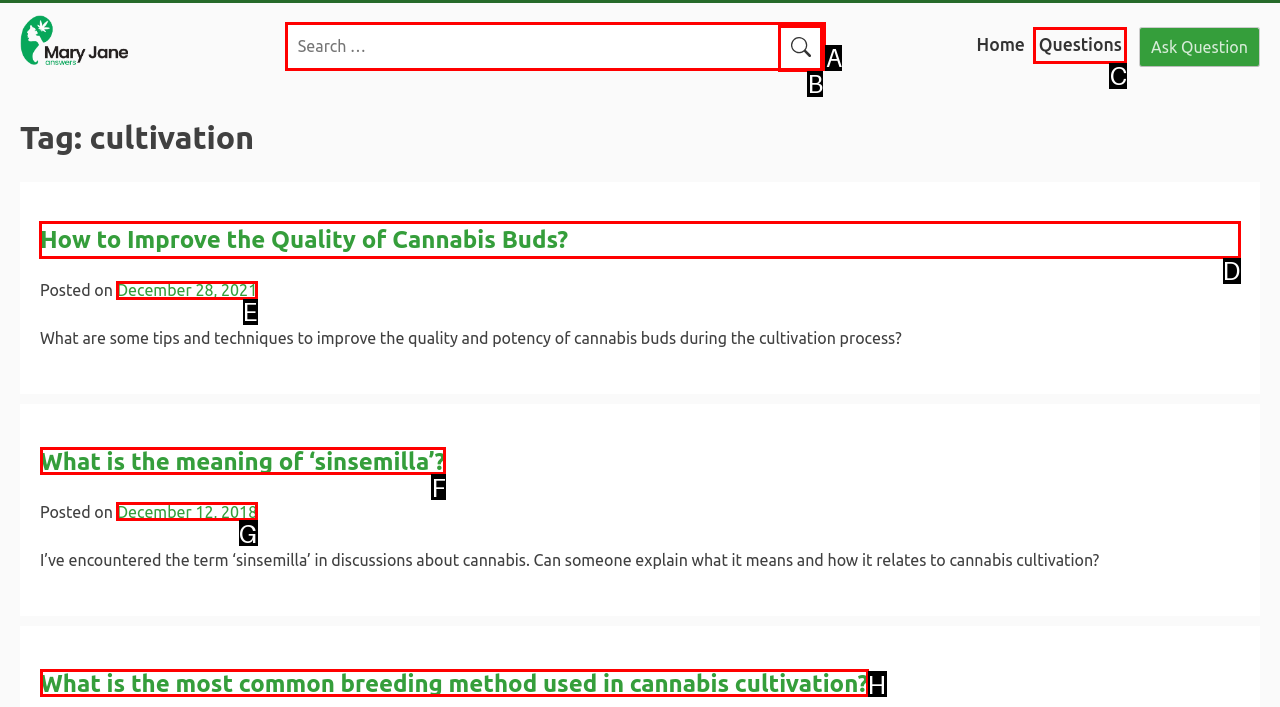Point out the option that needs to be clicked to fulfill the following instruction: Read the article about improving cannabis bud quality
Answer with the letter of the appropriate choice from the listed options.

D